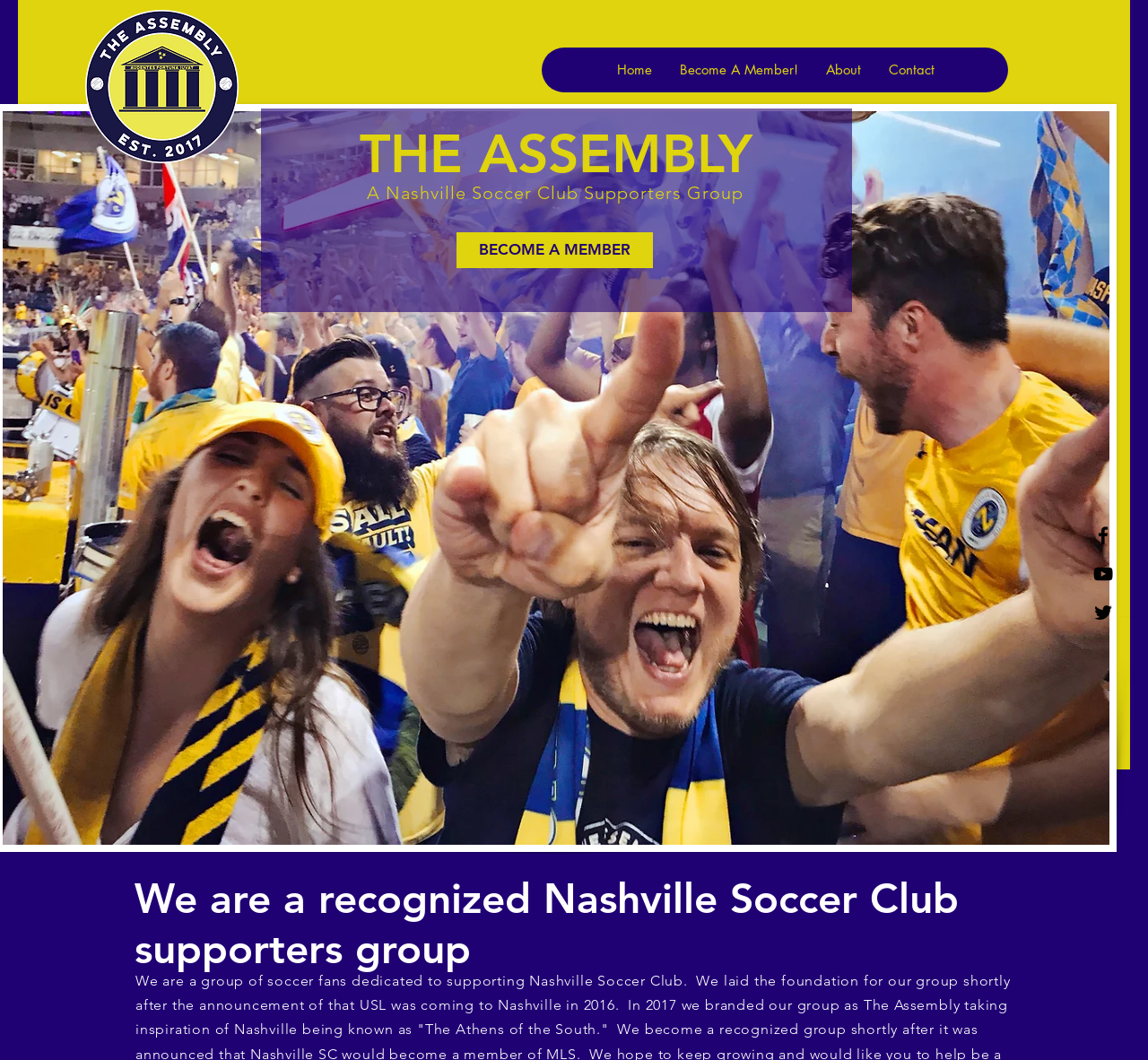What is the name of the supporters group?
Provide a one-word or short-phrase answer based on the image.

THE ASSEMBLY